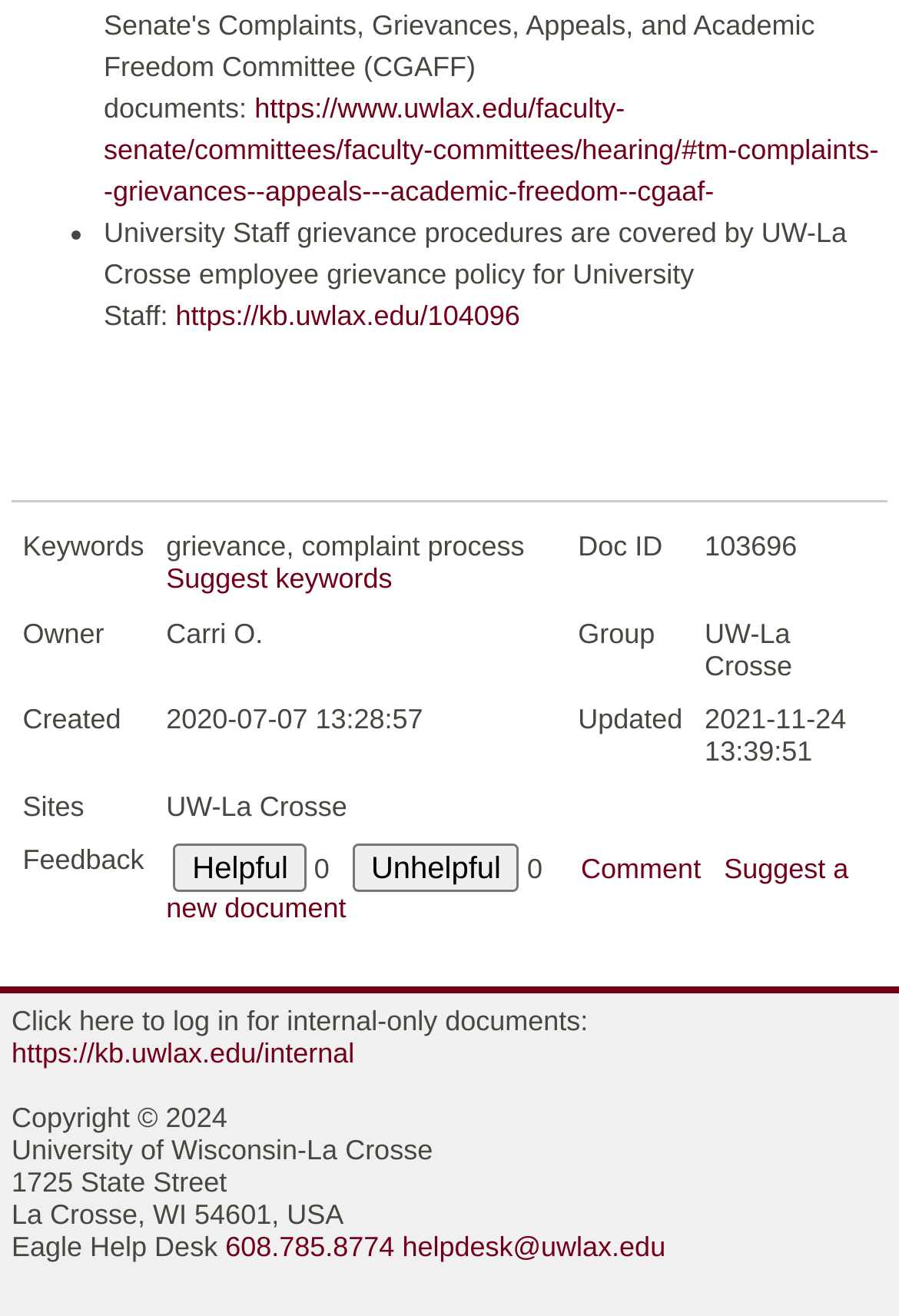Determine the bounding box for the HTML element described here: "Suggest a new document". The coordinates should be given as [left, top, right, bottom] with each number being a float between 0 and 1.

[0.185, 0.649, 0.944, 0.703]